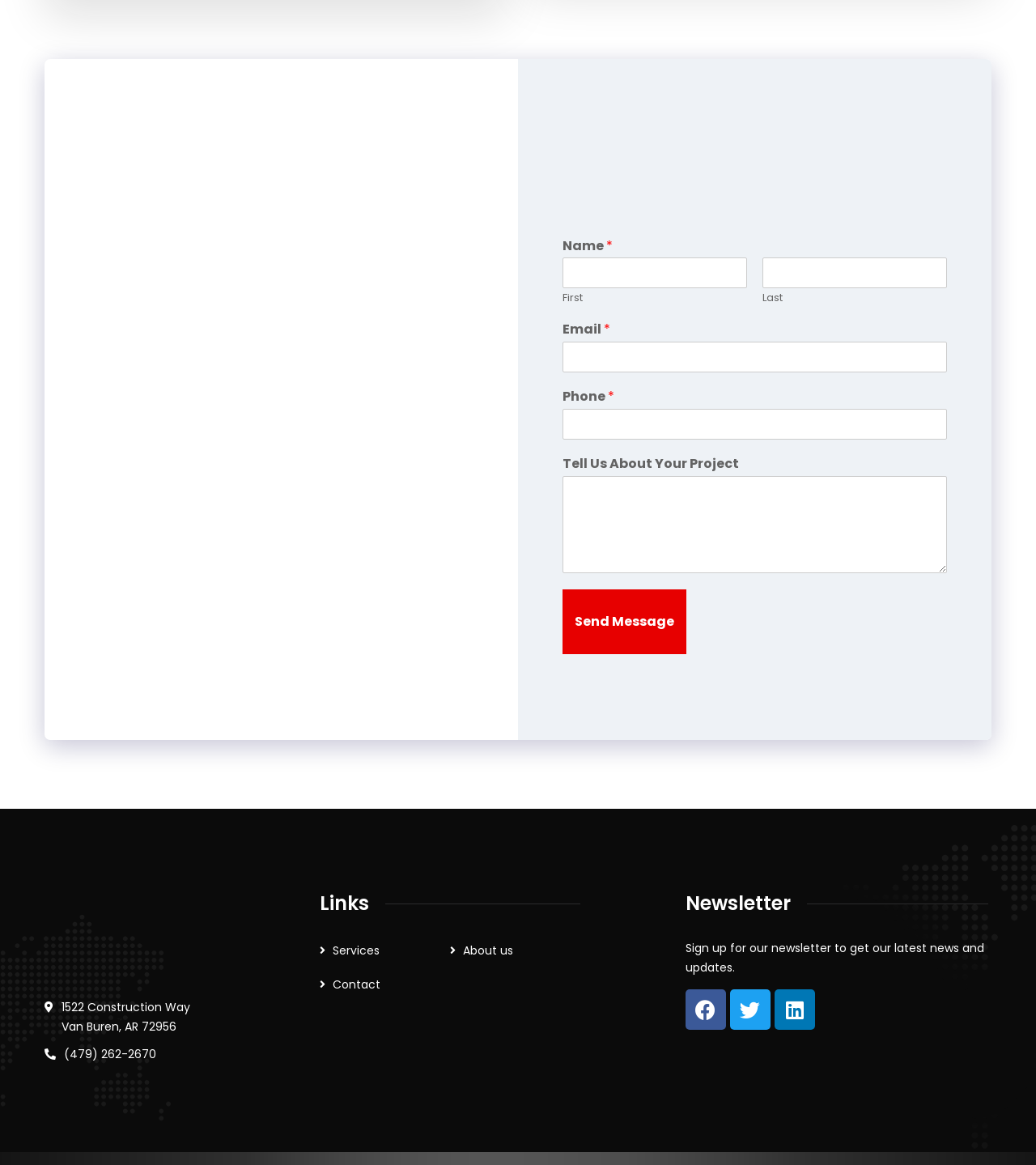Kindly determine the bounding box coordinates for the area that needs to be clicked to execute this instruction: "Enter your first name".

[0.543, 0.221, 0.721, 0.248]